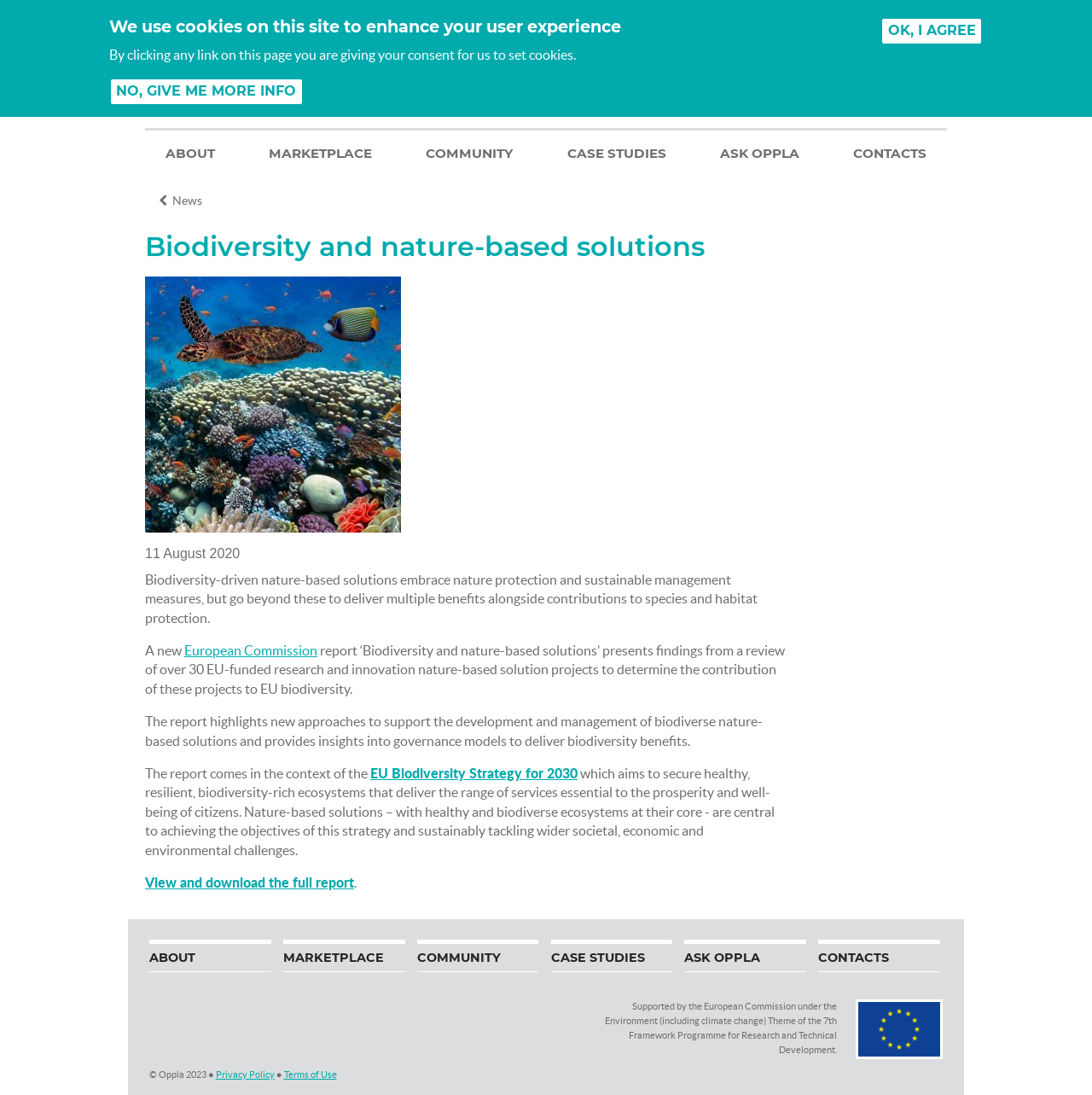Provide the bounding box coordinates for the area that should be clicked to complete the instruction: "Go to the ABOUT page".

[0.151, 0.132, 0.197, 0.148]